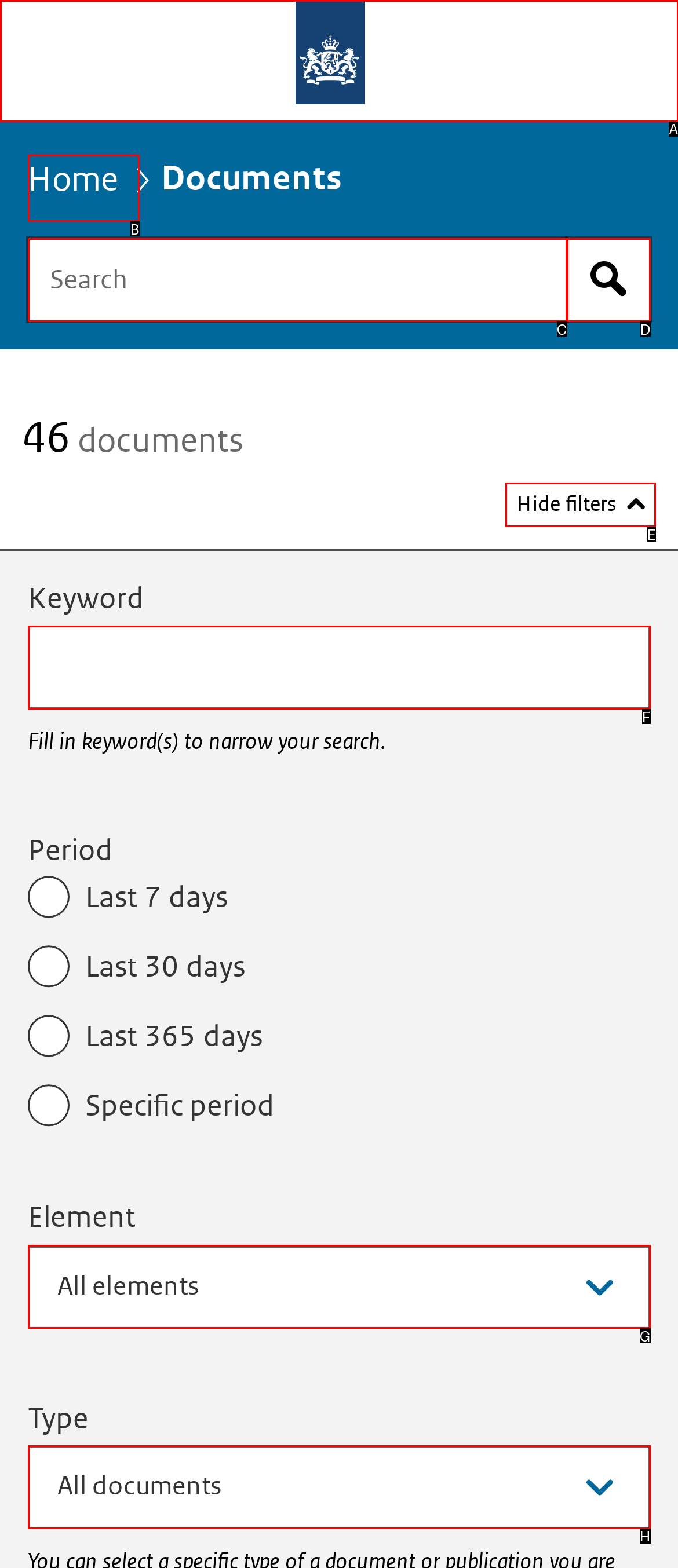To complete the task: Hide filters, select the appropriate UI element to click. Respond with the letter of the correct option from the given choices.

E